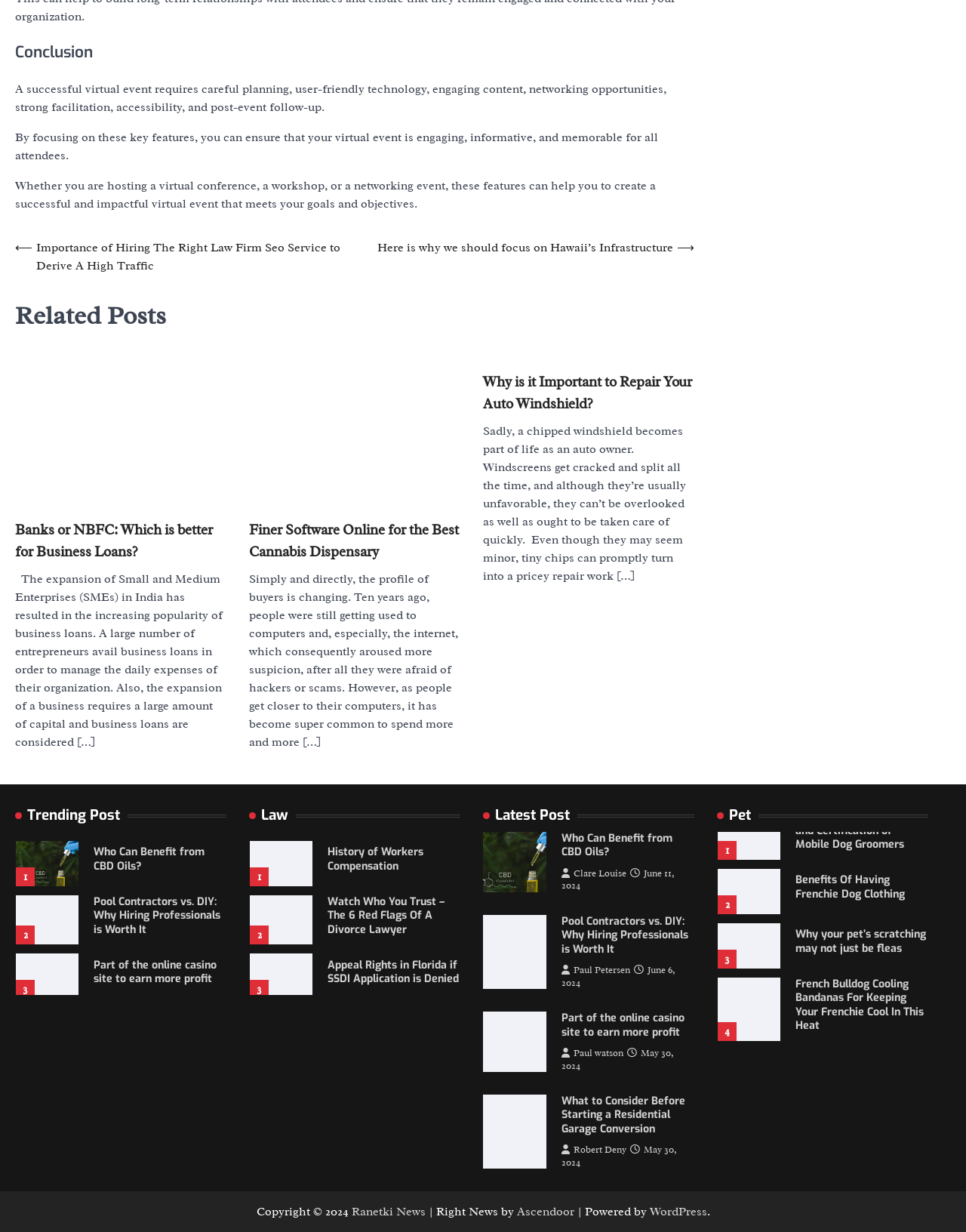Using the given description, provide the bounding box coordinates formatted as (top-left x, top-left y, bottom-right x, bottom-right y), with all values being floating point numbers between 0 and 1. Description: List Nodes By Users

None